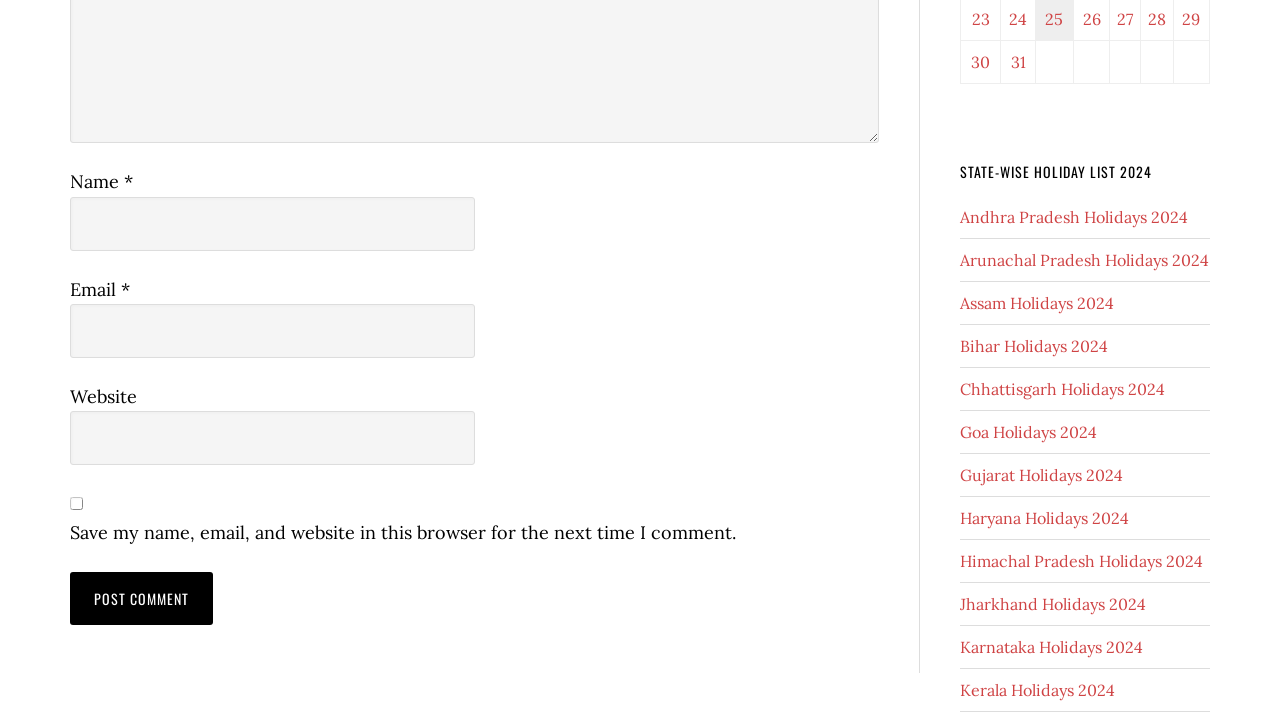What is the purpose of the checkbox?
Using the information presented in the image, please offer a detailed response to the question.

The checkbox is labeled 'Save my name, email, and website in this browser for the next time I comment.' This suggests that its purpose is to save the user's comment information for future use.